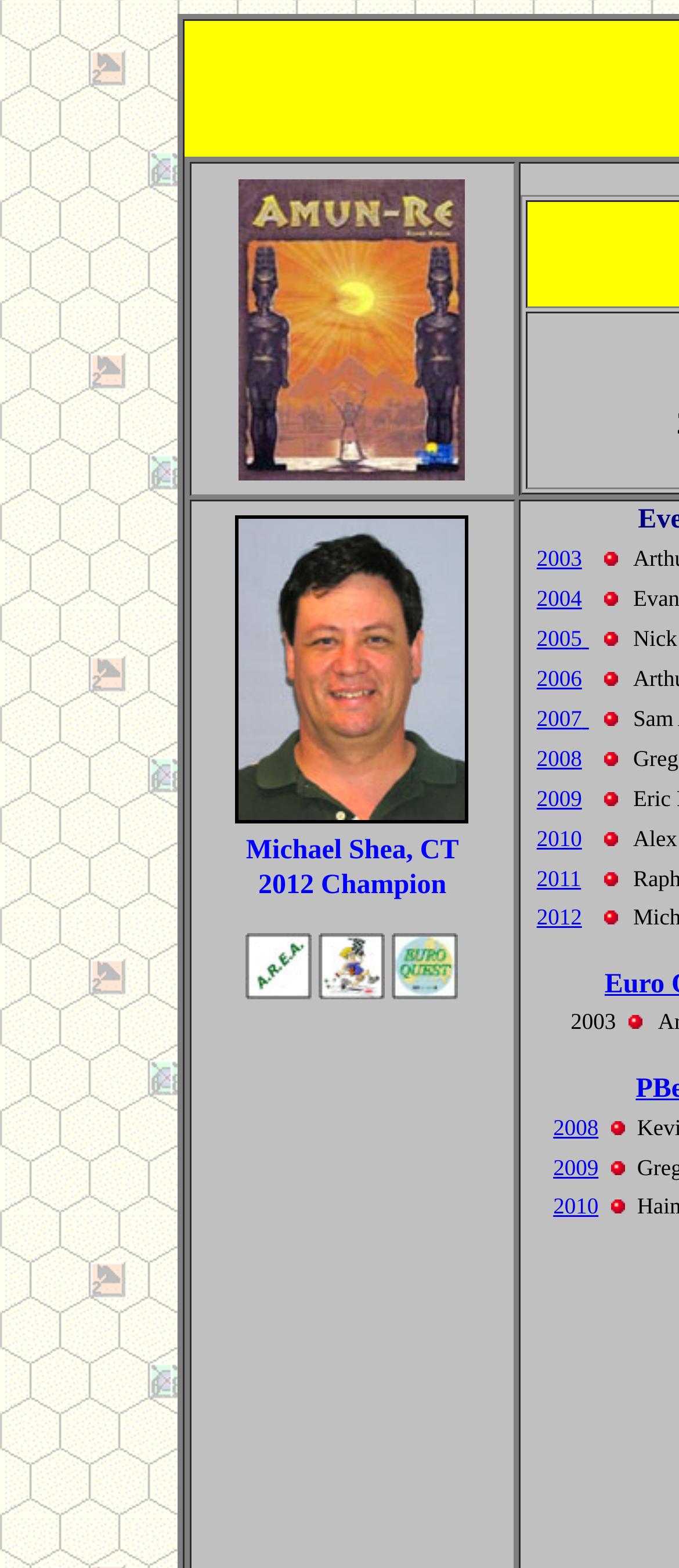Please answer the following question using a single word or phrase: 
How many grid cells are there?

24